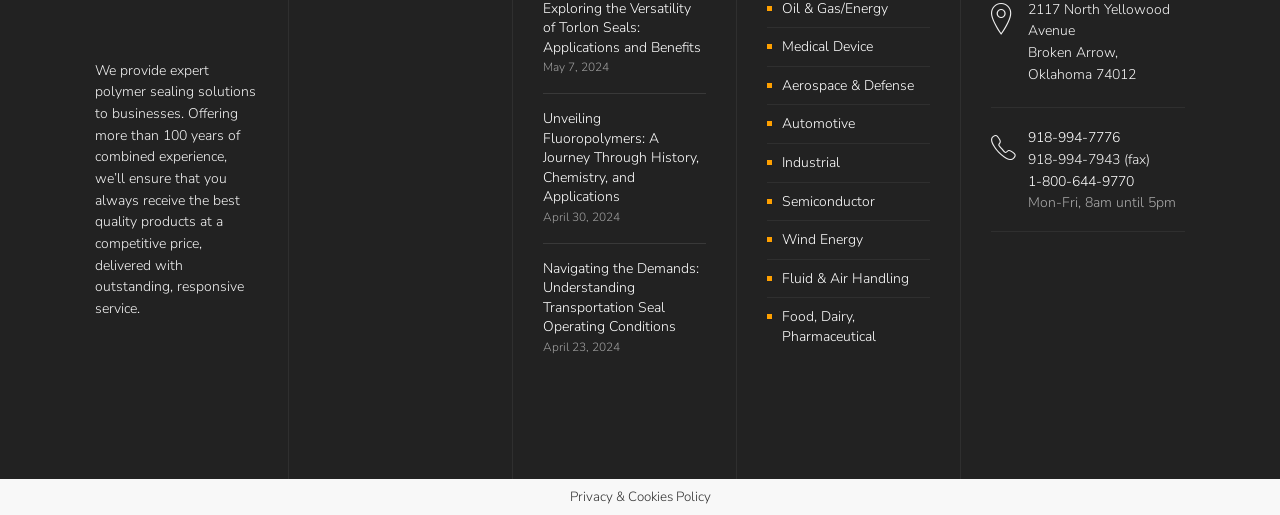What is the company's location?
Please provide a comprehensive answer to the question based on the webpage screenshot.

The company is located in Broken Arrow, Oklahoma 74012, as stated in the StaticText element with ID 596.